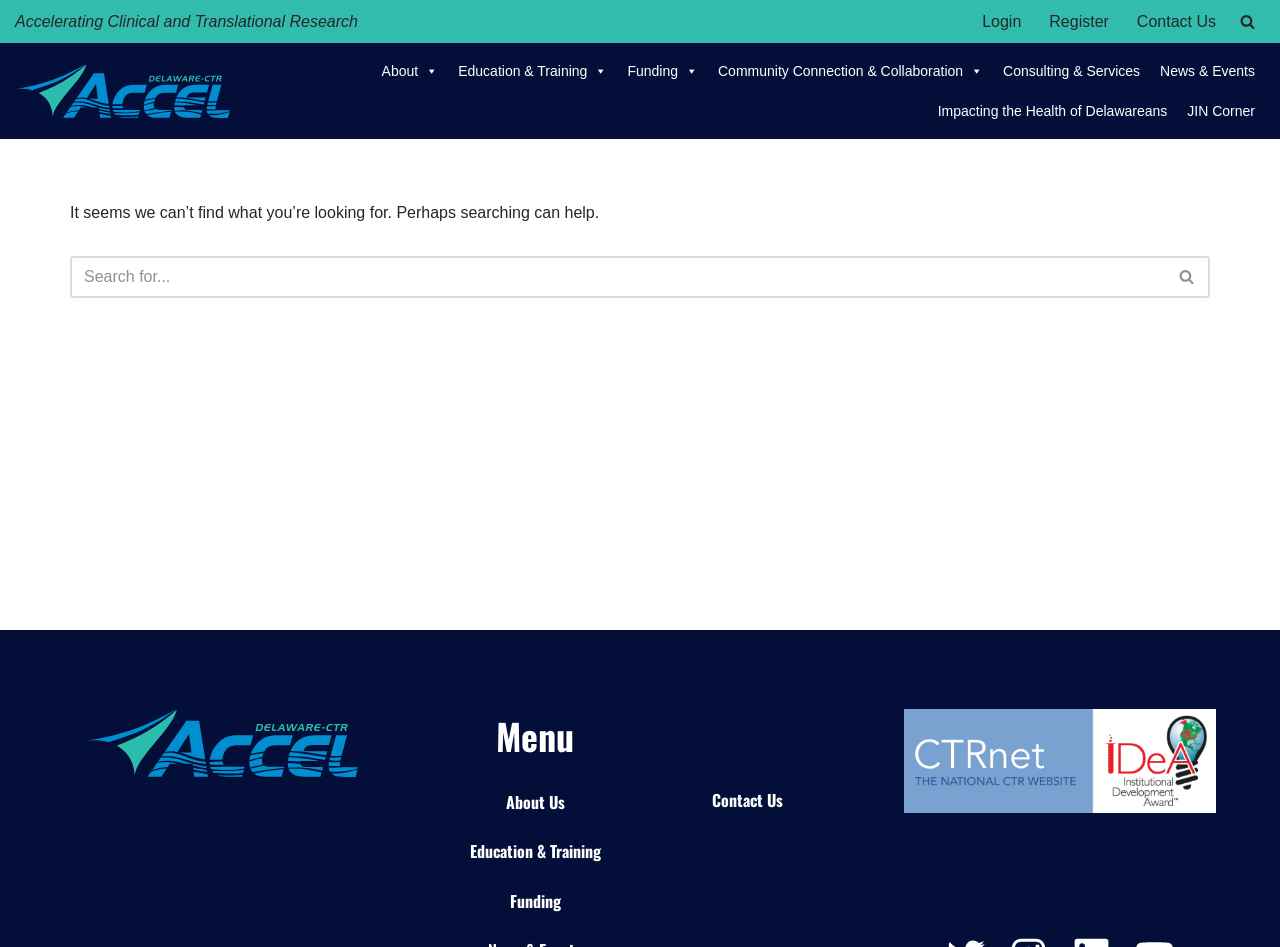Find the bounding box coordinates of the element to click in order to complete the given instruction: "Register for an account."

[0.82, 0.008, 0.866, 0.037]